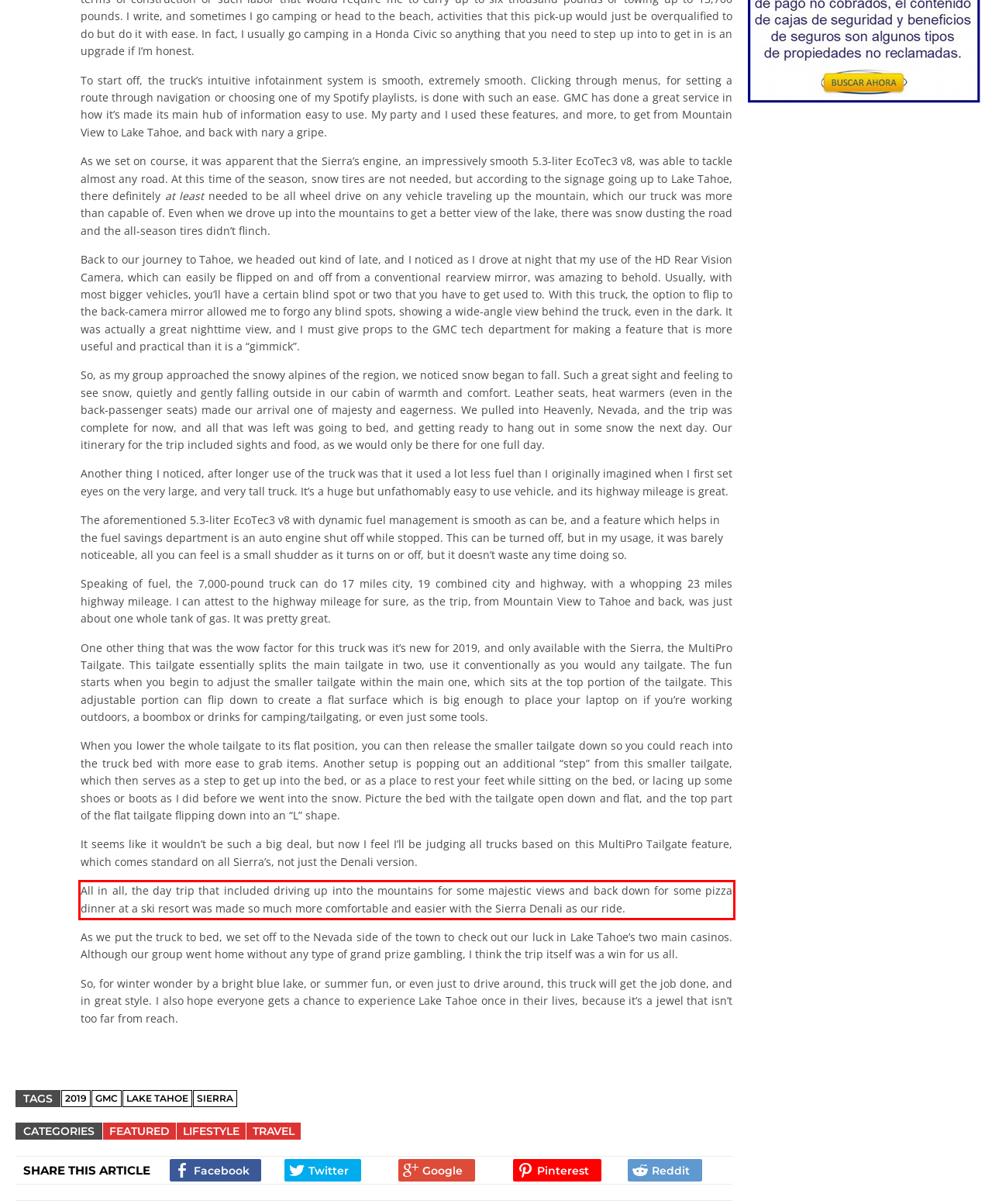Please examine the webpage screenshot and extract the text within the red bounding box using OCR.

All in all, the day trip that included driving up into the mountains for some majestic views and back down for some pizza dinner at a ski resort was made so much more comfortable and easier with the Sierra Denali as our ride.